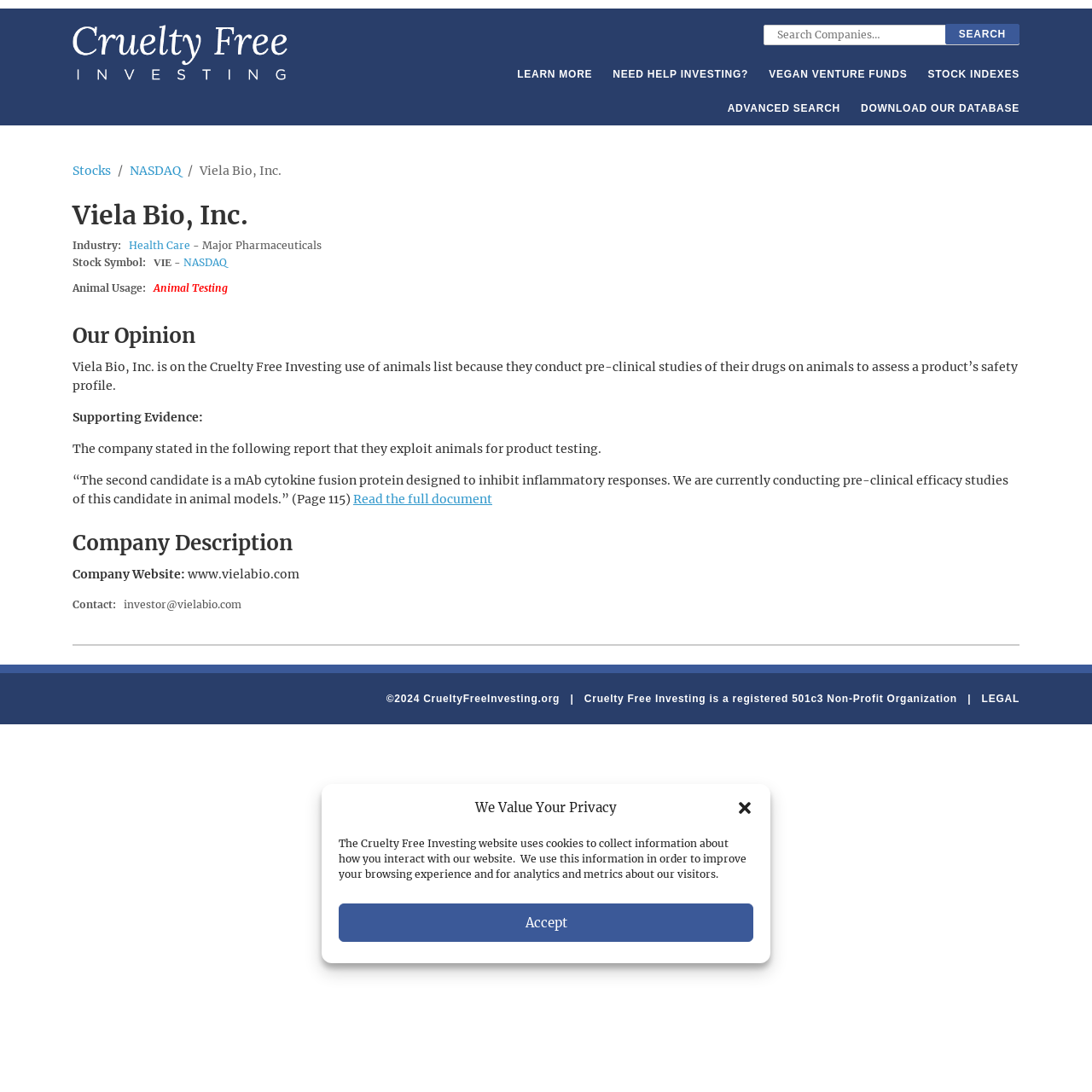Please find the bounding box coordinates of the element's region to be clicked to carry out this instruction: "Search for companies".

[0.699, 0.022, 0.934, 0.041]